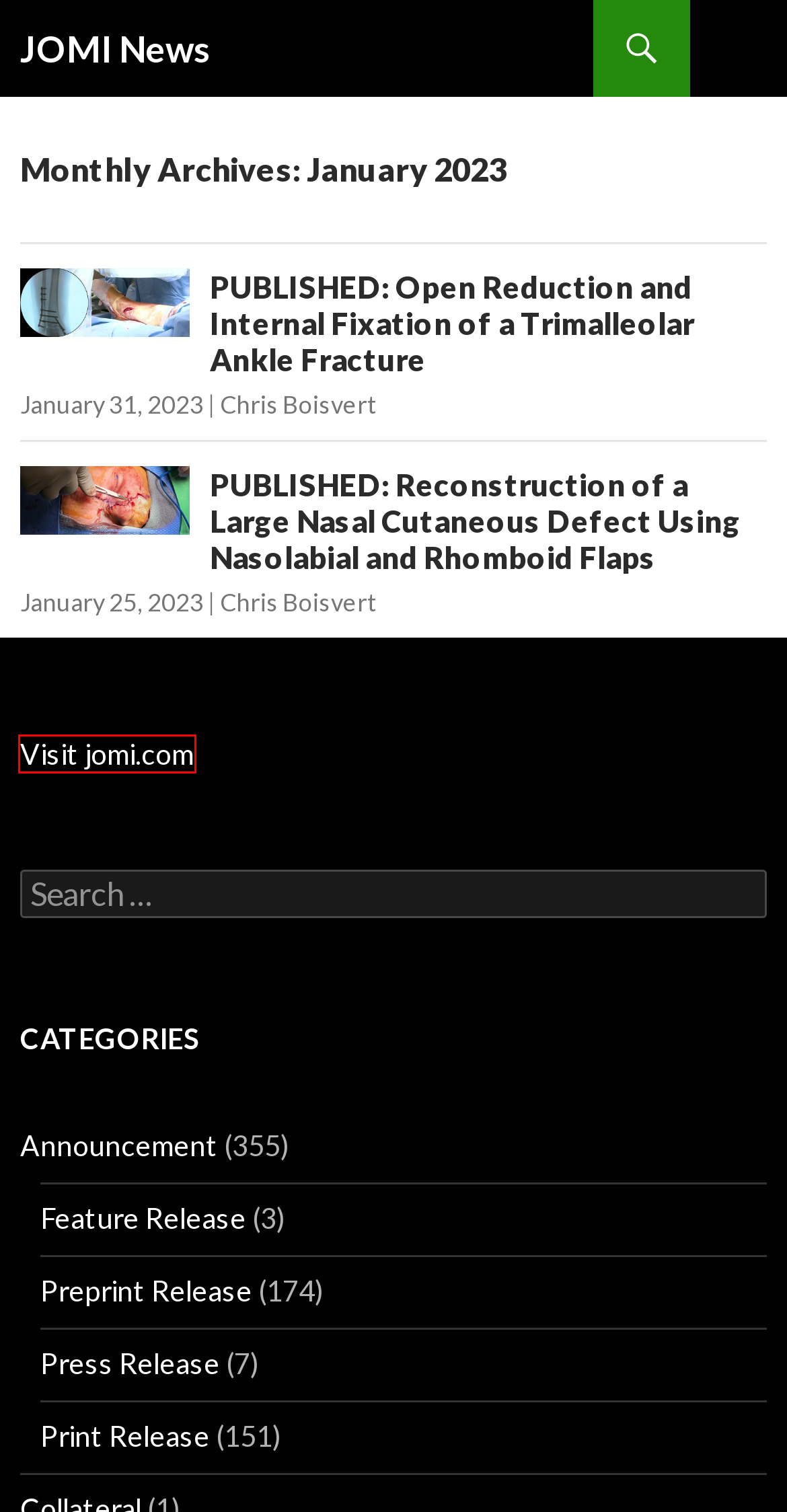Check out the screenshot of a webpage with a red rectangle bounding box. Select the best fitting webpage description that aligns with the new webpage after clicking the element inside the bounding box. Here are the candidates:
A. Announcement | JOMI News
B. Chris Boisvert | JOMI News
C. Print Release | JOMI News
D. Preprint Release | JOMI News
E. Press Release | JOMI News
F. PUBLISHED: Open Reduction and Internal Fixation of a Trimalleolar Ankle Fracture | JOMI News
G. Journal of Medical Insight | Peer-Reviewed Surgical Videos For Video-Based Surgical Education
H. JOMI News | The New Gold Standard for Surgical Videos

G